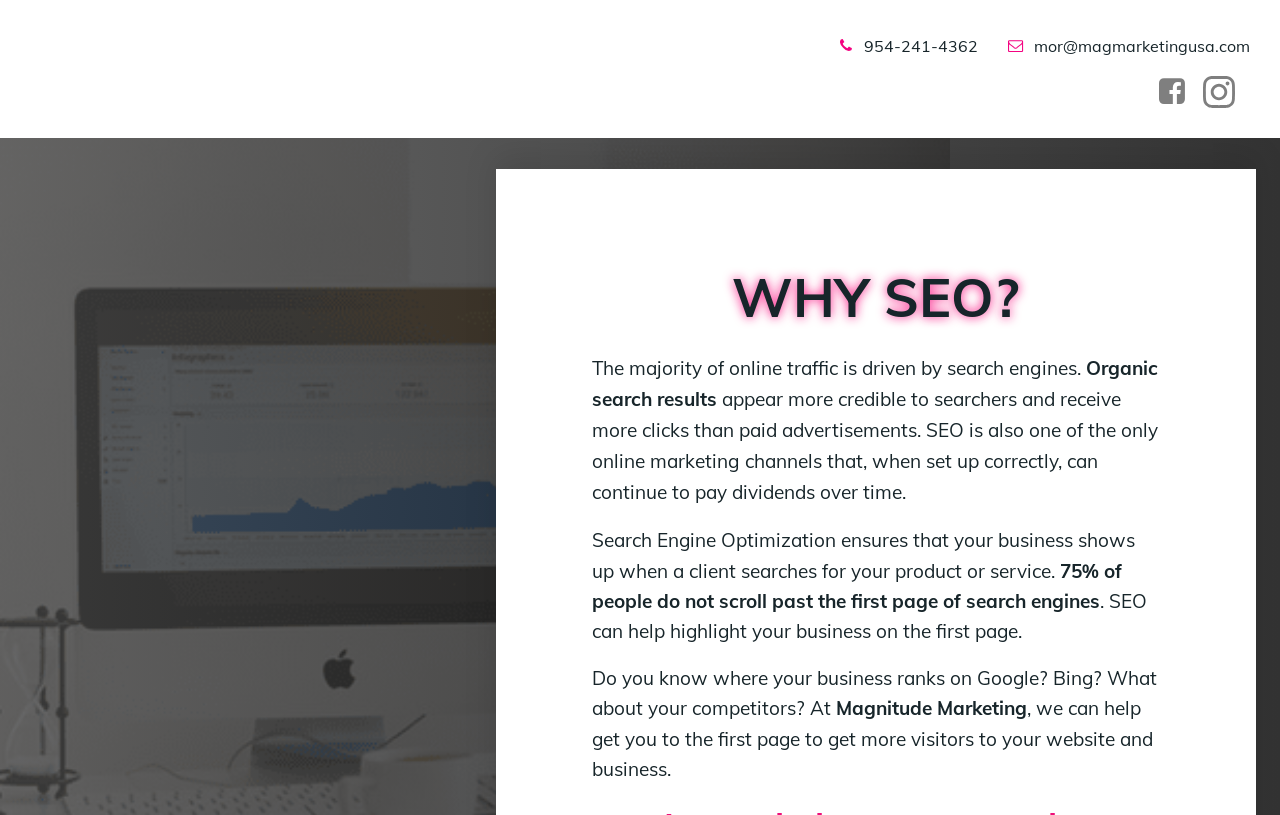Create a detailed description of the webpage's content and layout.

The webpage is about Search Engine Optimization (SEO) services offered by Magnitude Marketing. At the top, there are two small images and two lines of contact information, including a phone number and an email address. 

Below the contact information, there are three social media links, each accompanied by a small icon. 

The main content of the webpage is divided into sections. The first section has a heading "WHY SEO?" and explains the importance of SEO in online marketing. This section is located at the top left of the page. 

Below the "WHY SEO?" section, there is a longer paragraph that elaborates on the benefits of SEO, including its credibility and long-term dividends. 

The next section has three short paragraphs that highlight the importance of SEO for businesses, including the fact that 75% of people do not scroll past the first page of search engines. 

Finally, at the bottom of the page, there is a section that mentions Magnitude Marketing's SEO services, which can help businesses improve their online visibility and get more visitors to their website.